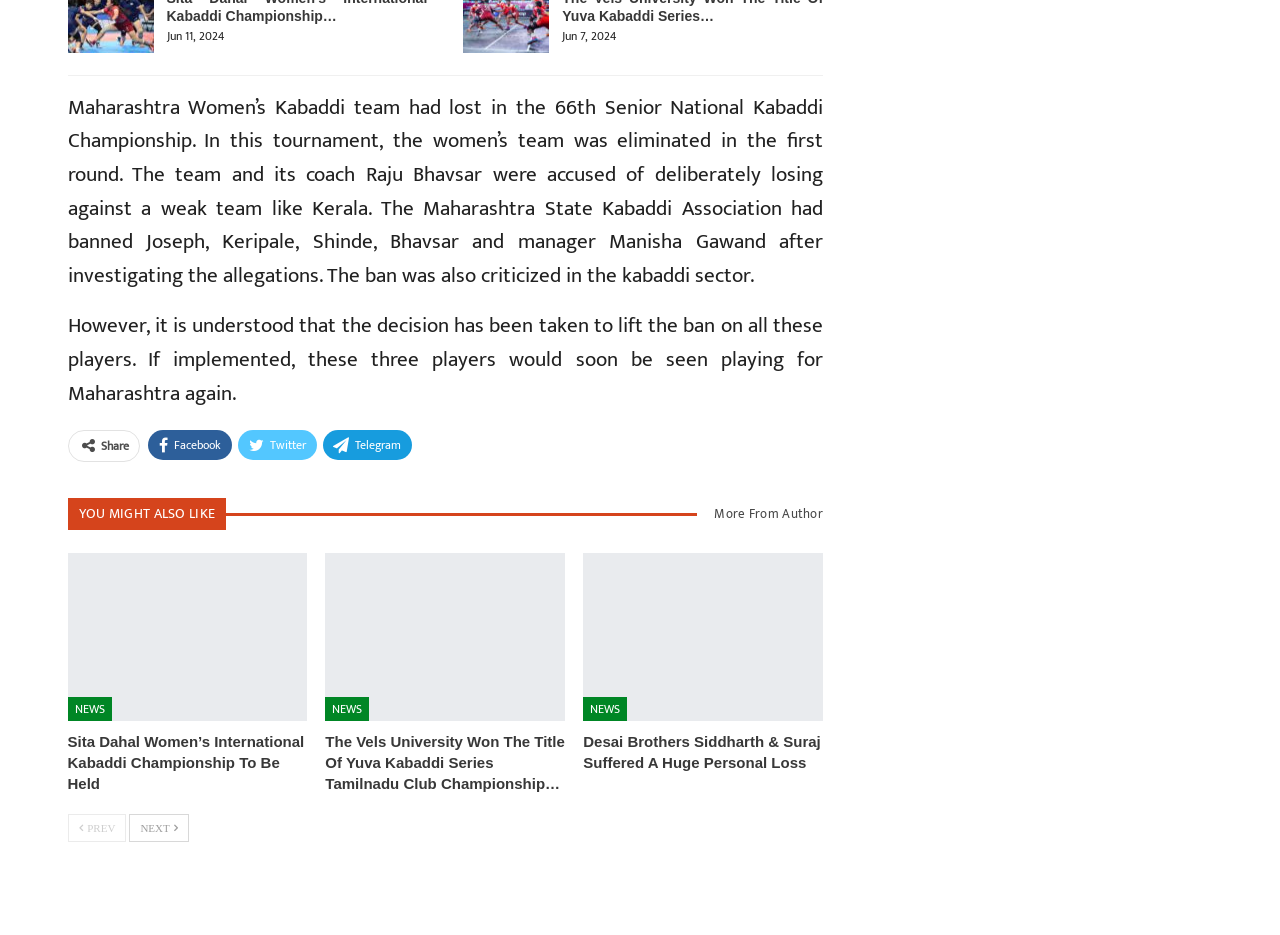Could you indicate the bounding box coordinates of the region to click in order to complete this instruction: "Go to next page".

[0.101, 0.871, 0.148, 0.901]